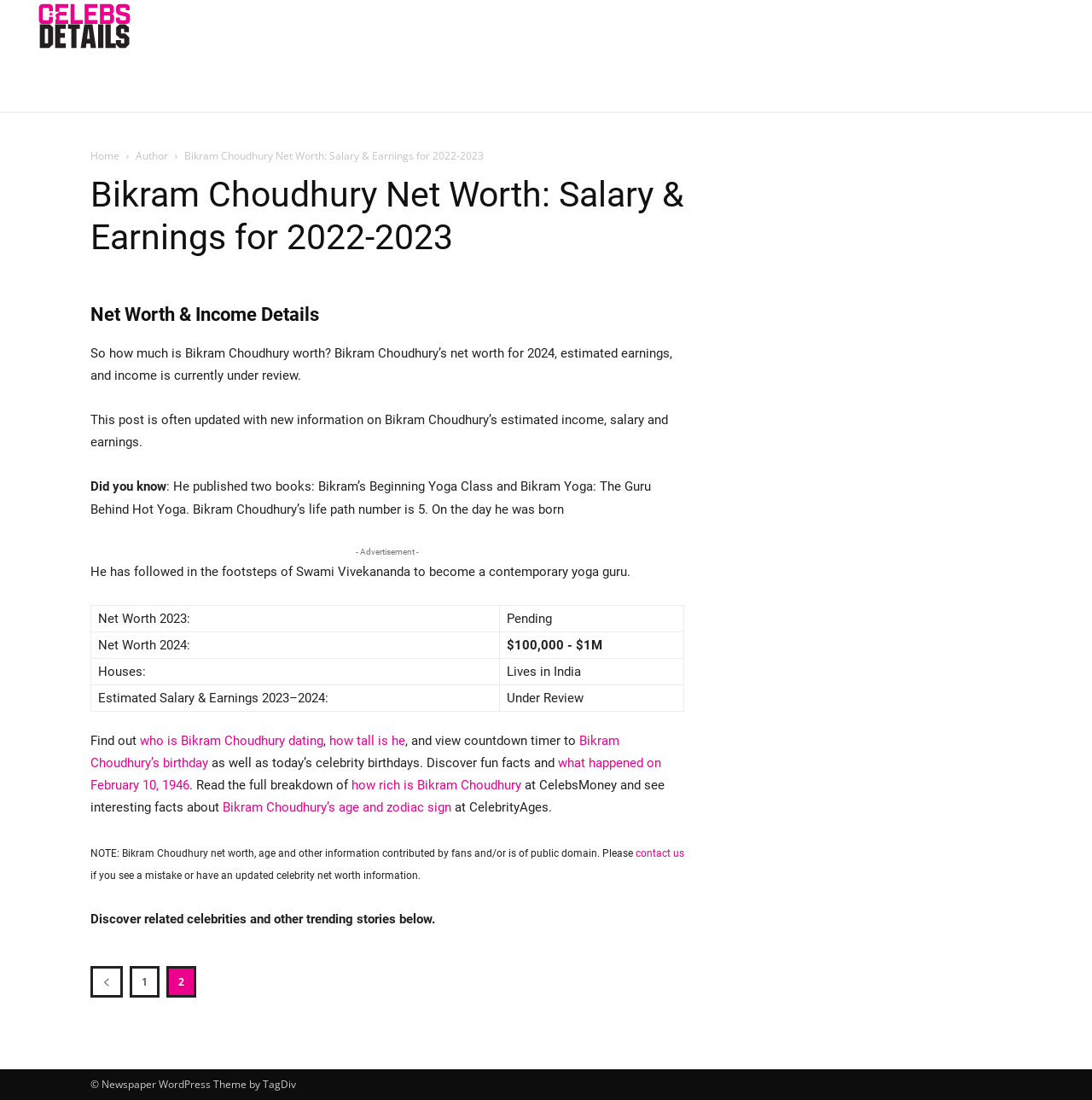Could you locate the bounding box coordinates for the section that should be clicked to accomplish this task: "Click on ENTERTAINMENT".

[0.034, 0.054, 0.154, 0.102]